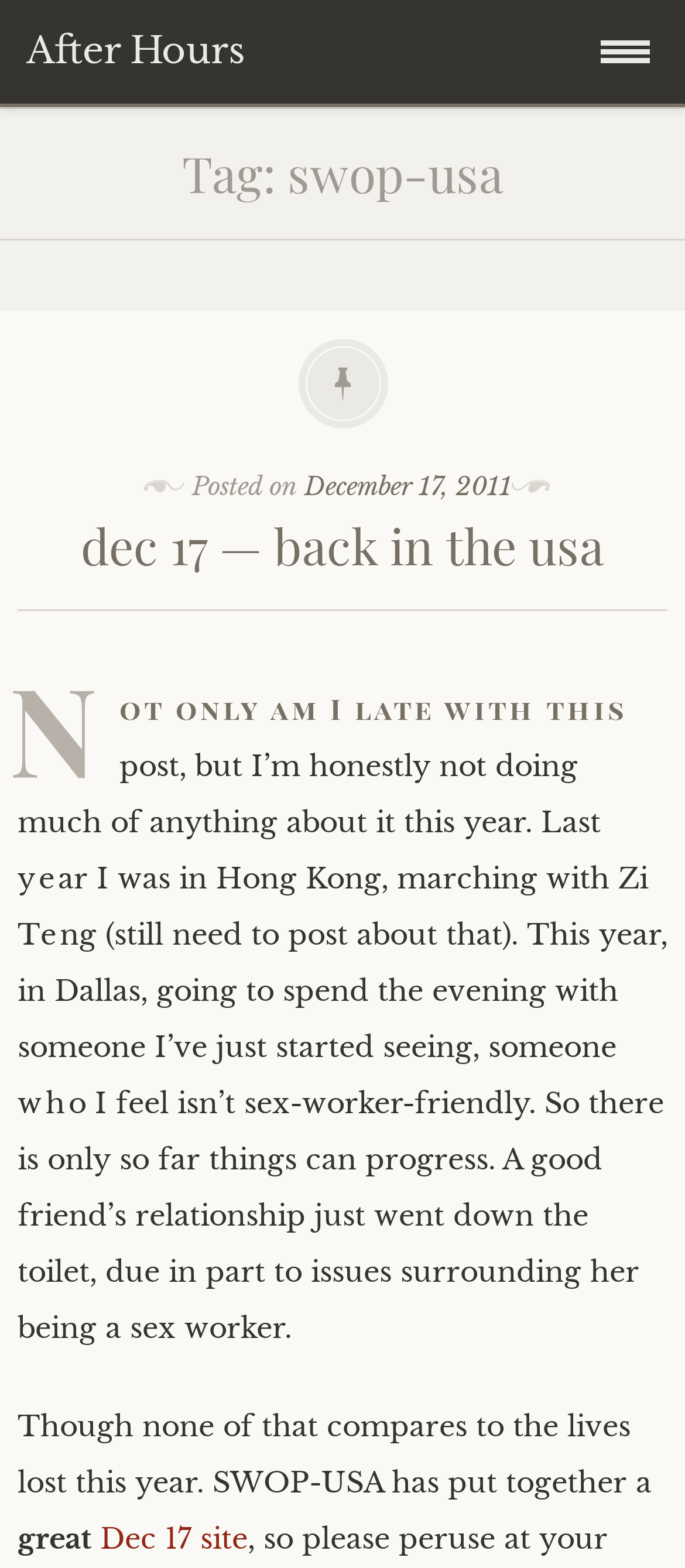What is the author's plan for the evening?
Please craft a detailed and exhaustive response to the question.

The author states 'going to spend the evening with someone I’ve just started seeing', implying their plan for the evening.